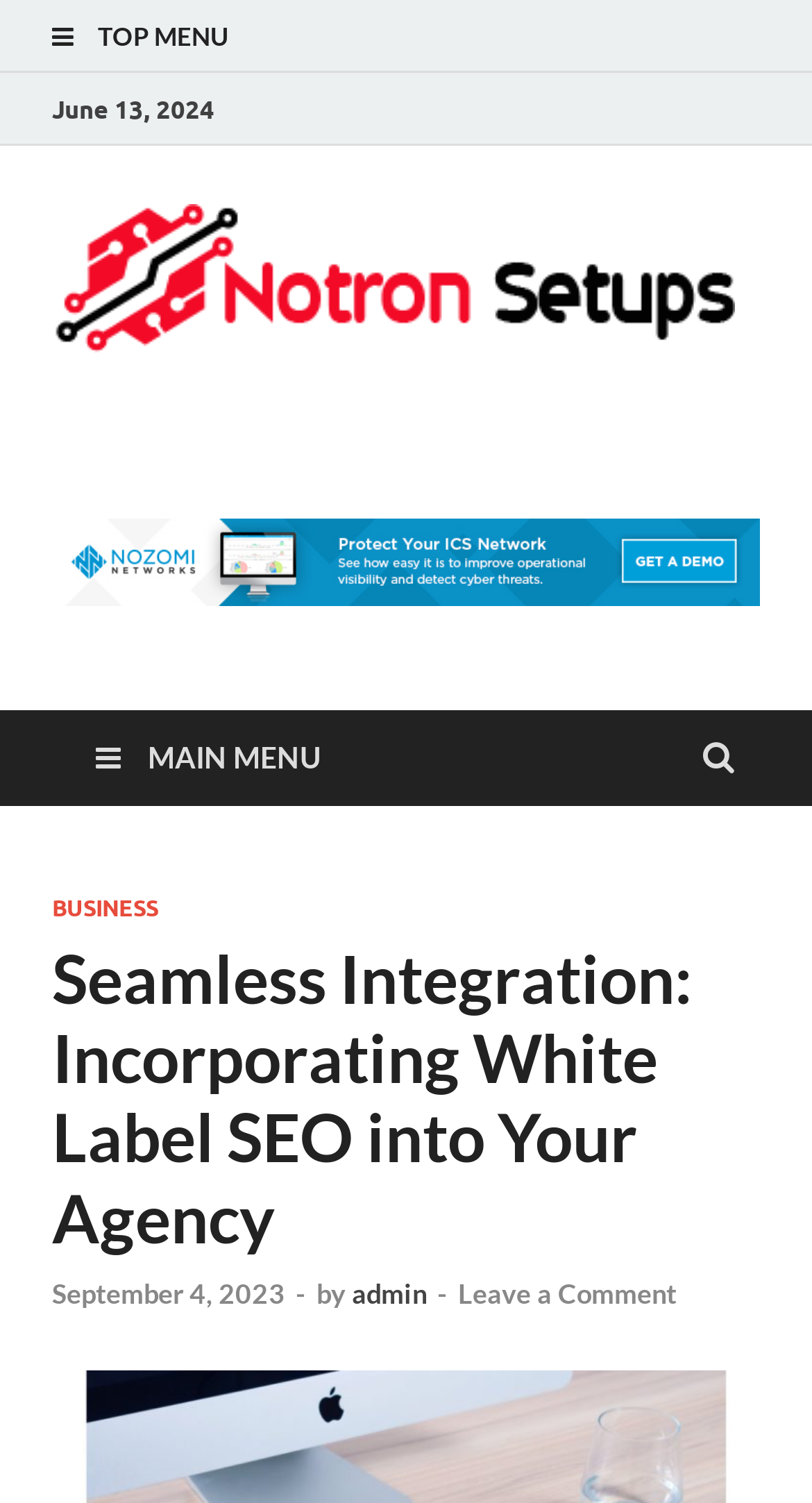What is the name of the blog?
Using the visual information, reply with a single word or short phrase.

A Tech Security Blog